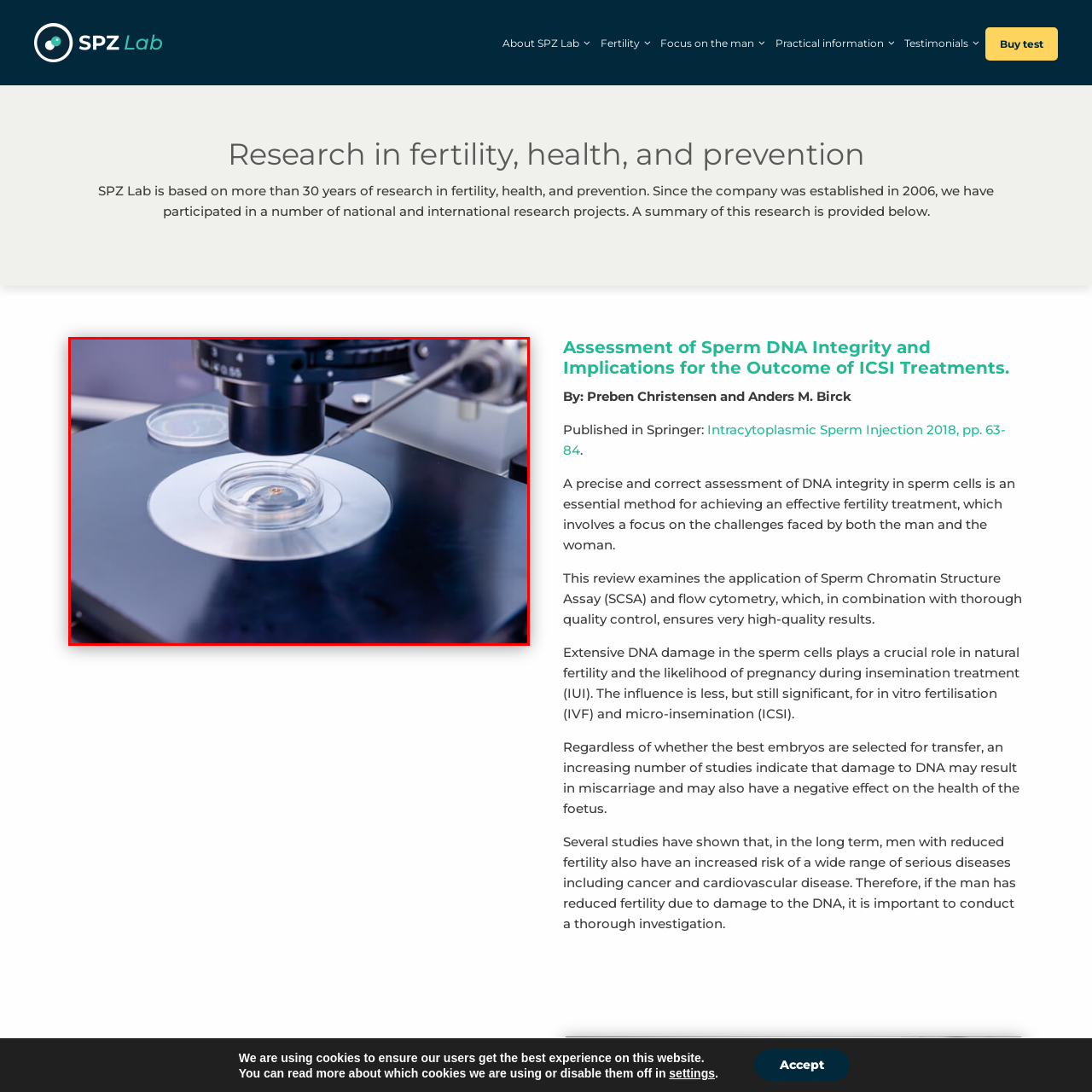Pay attention to the red boxed area, What type of research is being conducted in this laboratory? Provide a one-word or short phrase response.

Fertility and health research